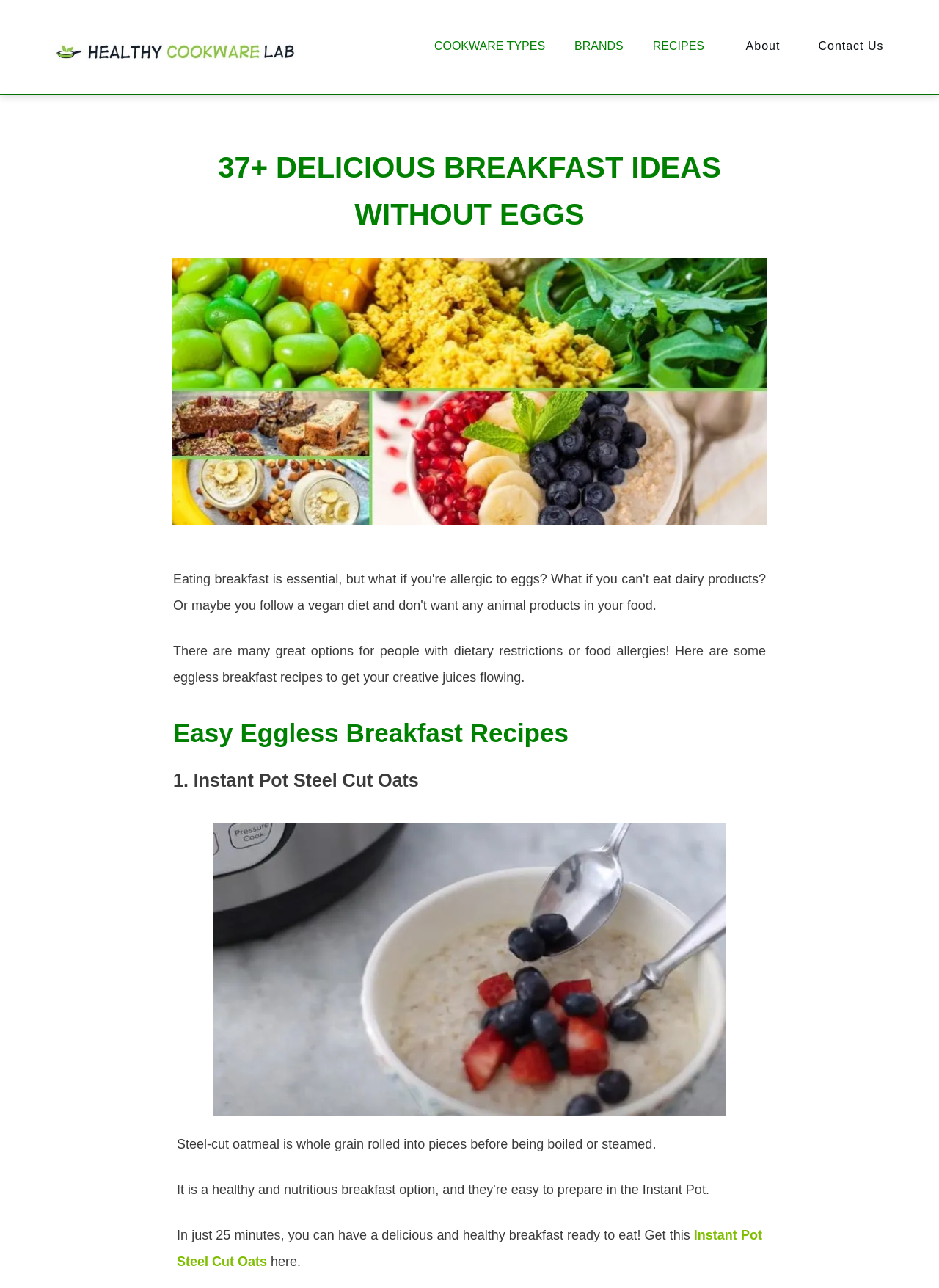Using the provided description Cookware Types, find the bounding box coordinates for the UI element. Provide the coordinates in (top-left x, top-left y, bottom-right x, bottom-right y) format, ensuring all values are between 0 and 1.

[0.462, 0.028, 0.581, 0.045]